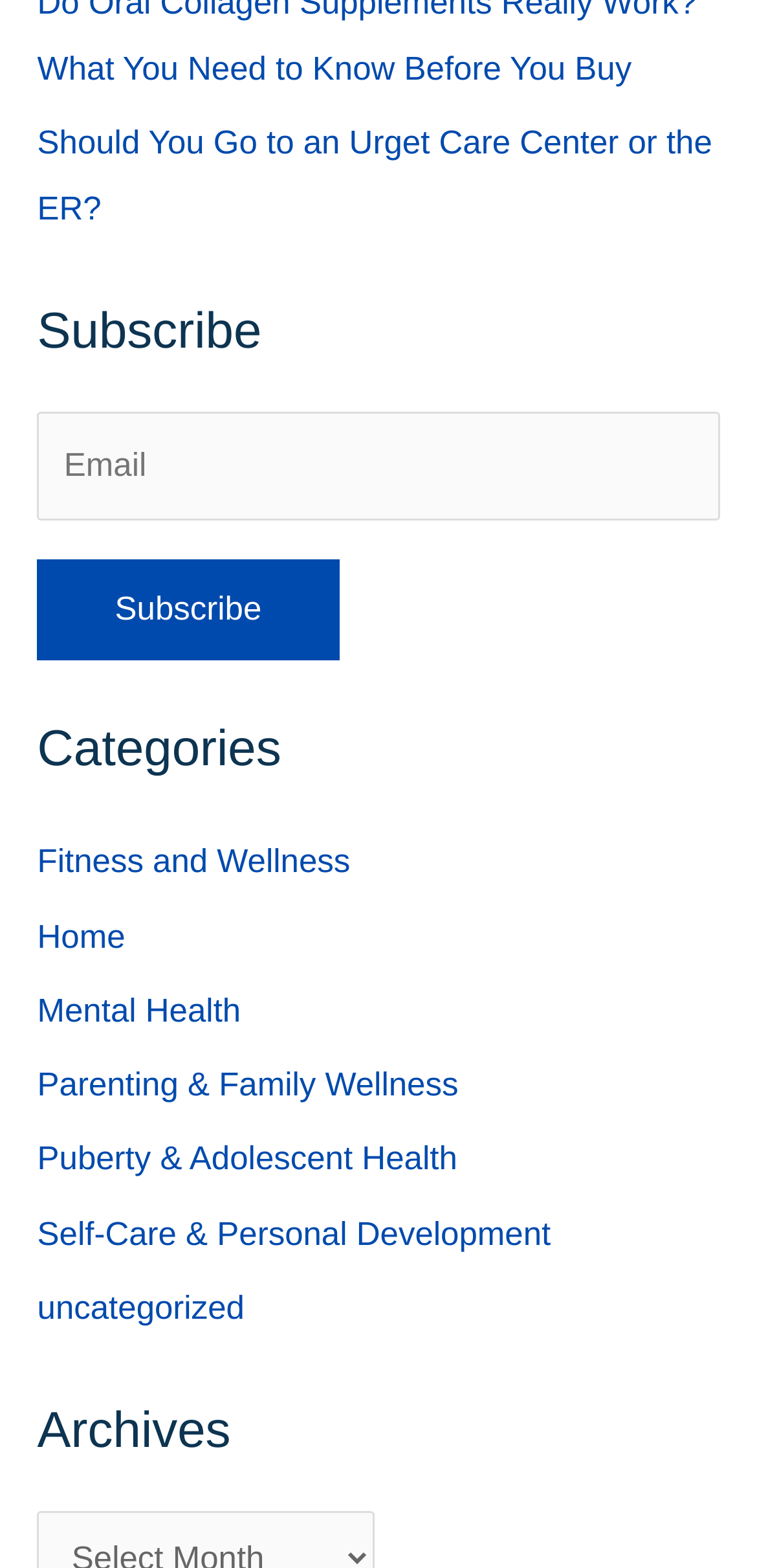Identify the bounding box coordinates necessary to click and complete the given instruction: "Browse the Fitness and Wellness category".

[0.049, 0.538, 0.463, 0.562]